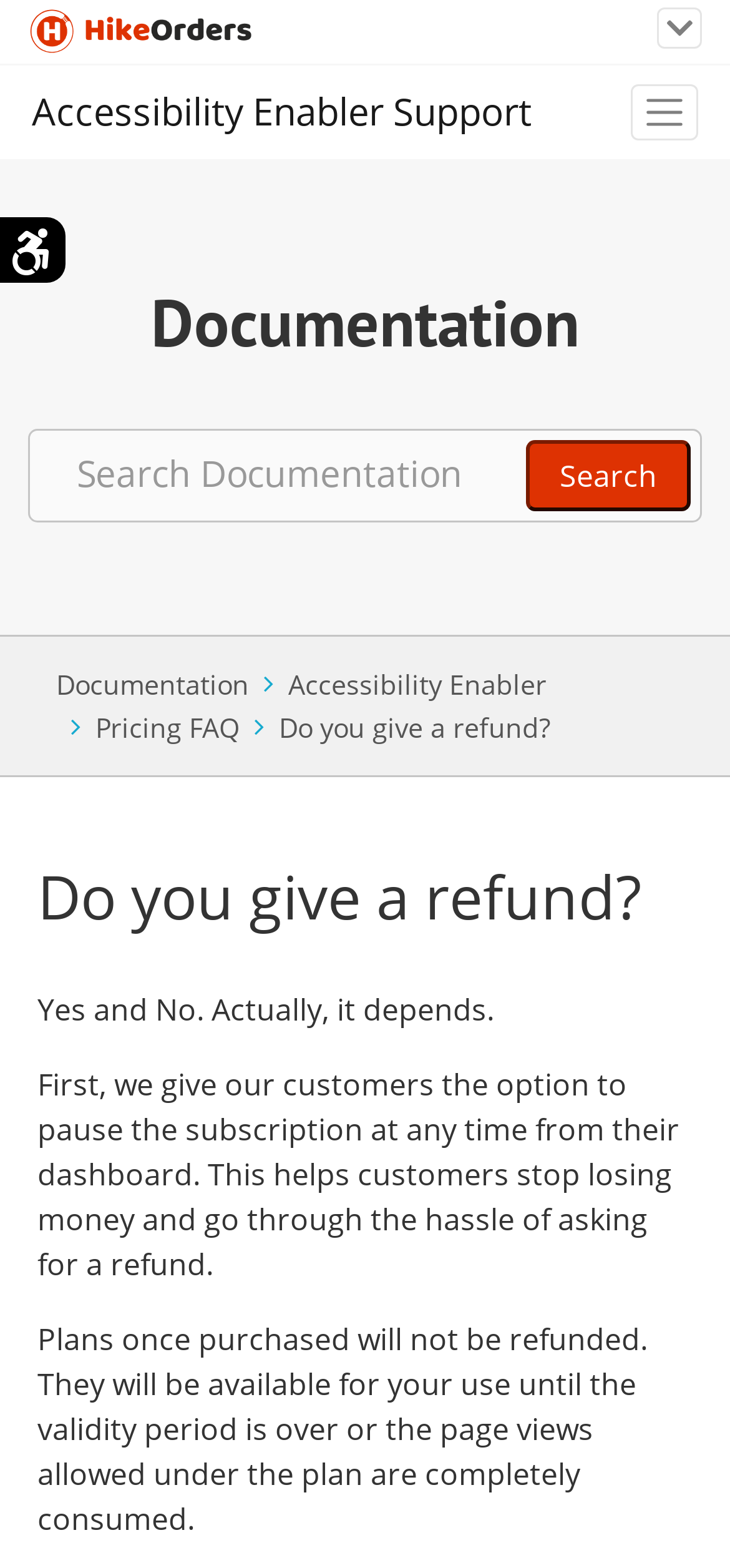Please identify the bounding box coordinates of the area that needs to be clicked to follow this instruction: "Search Documentation".

[0.721, 0.28, 0.946, 0.325]